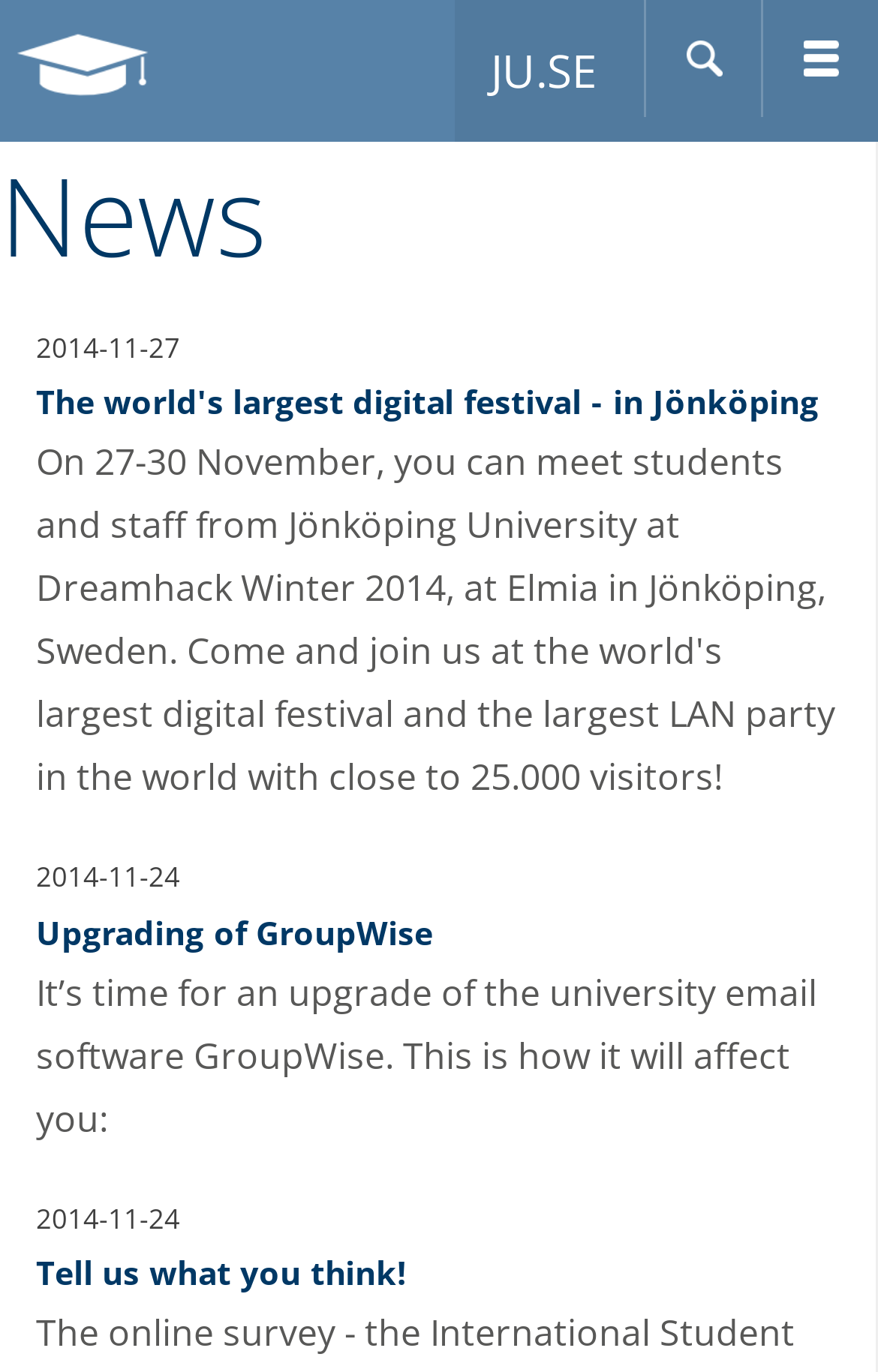Respond with a single word or phrase for the following question: 
What is the name of the university?

Jönköping University